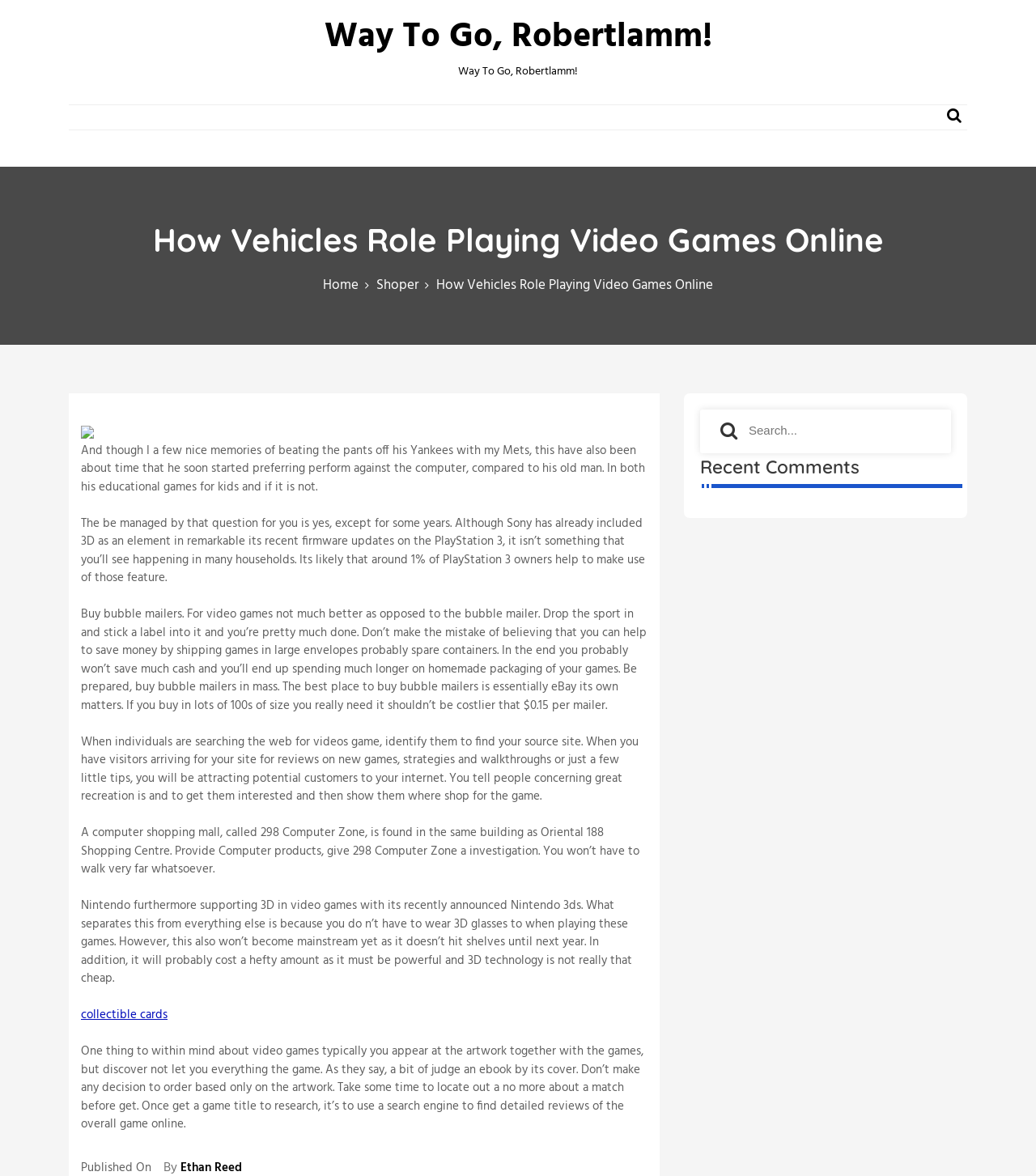Provide a one-word or short-phrase response to the question:
What should you not judge a game by?

Artwork